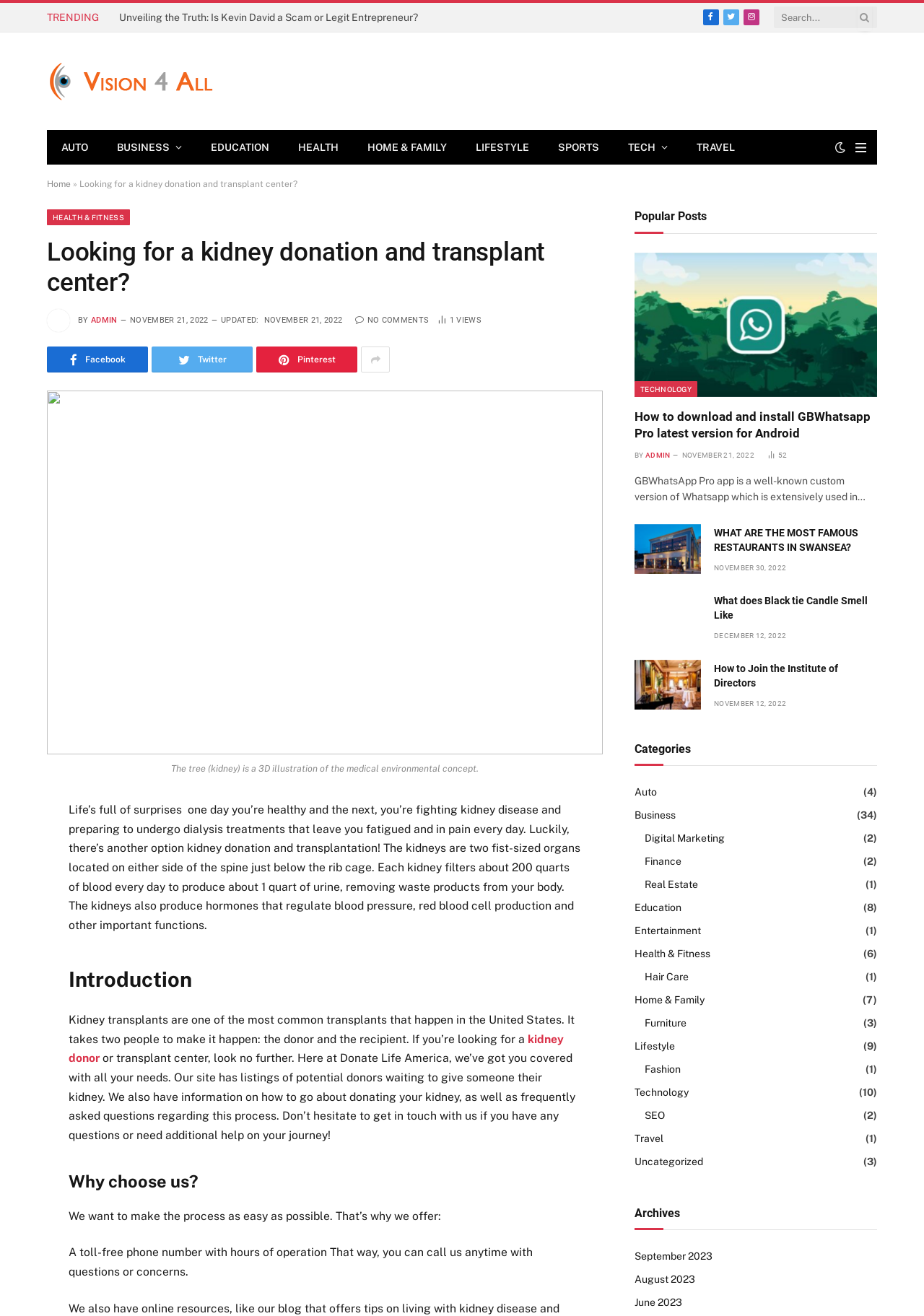Given the element description "Health & Fitness" in the screenshot, predict the bounding box coordinates of that UI element.

[0.051, 0.159, 0.14, 0.171]